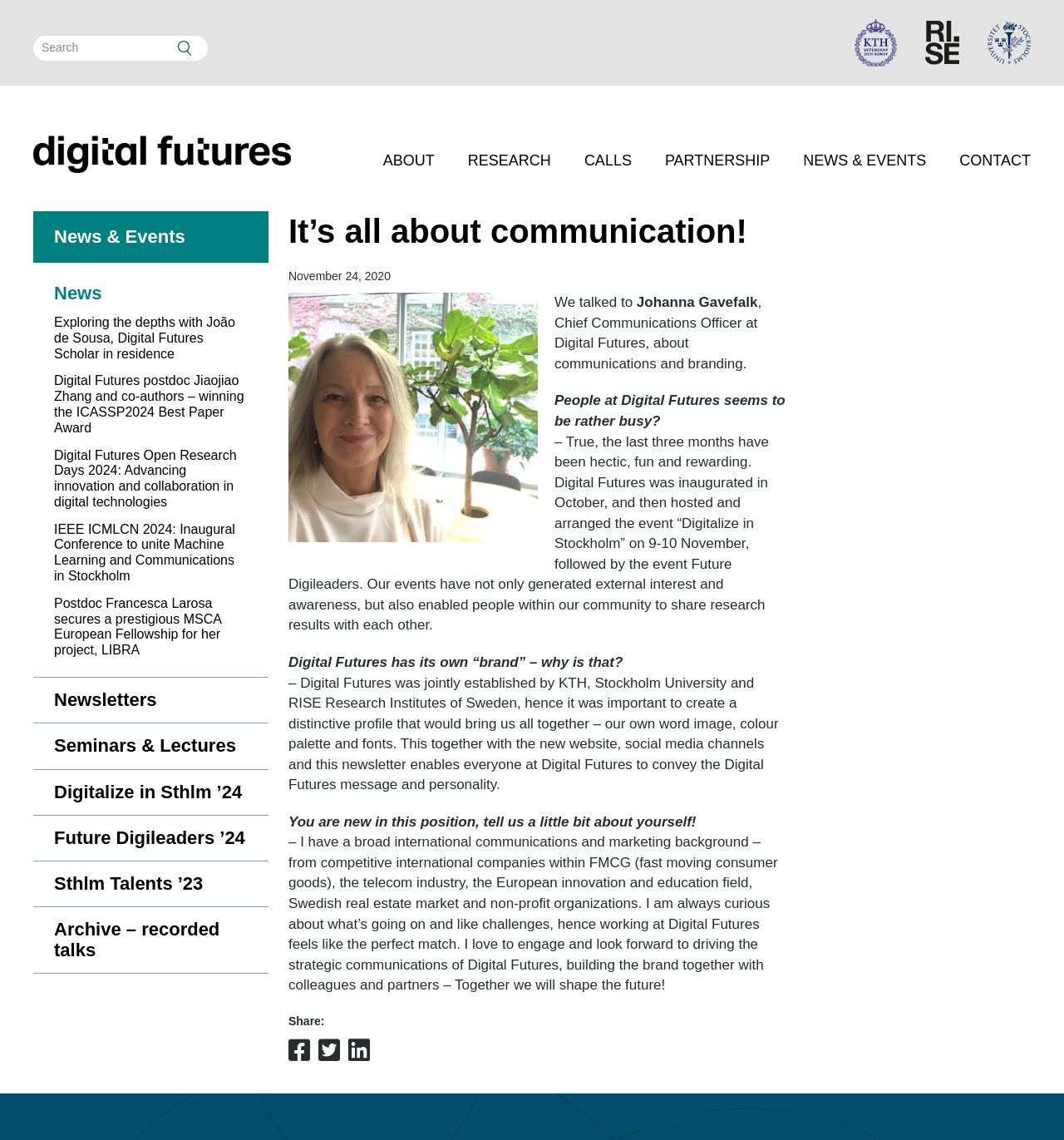How many events are mentioned in the article?
Please interpret the details in the image and answer the question thoroughly.

The article mentions three events: 'Digitalize in Stockholm', 'Future Digileaders', and 'Digitalize in Sthlm ’24'.